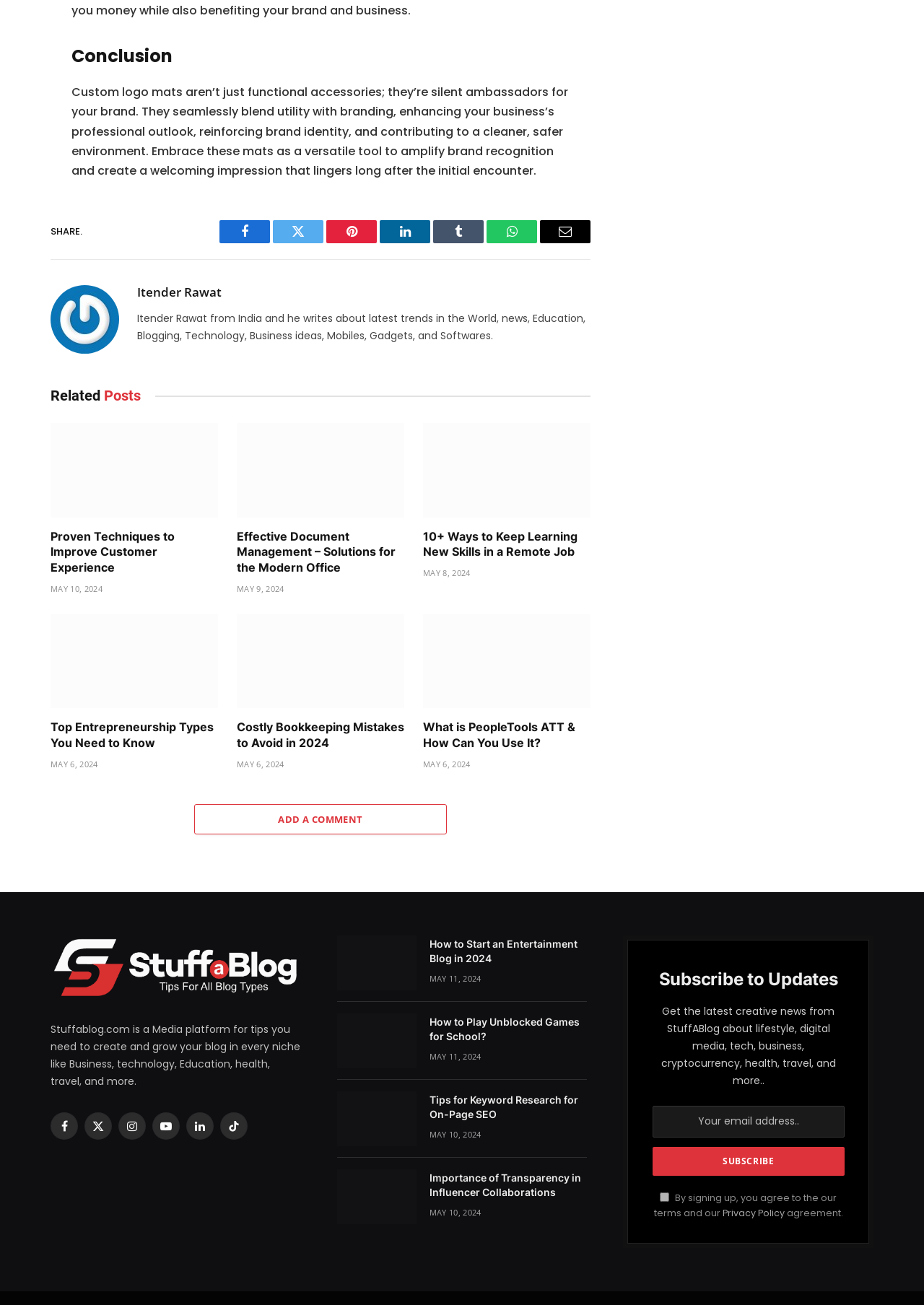Please specify the bounding box coordinates of the region to click in order to perform the following instruction: "Follow on LinkedIn".

[0.202, 0.852, 0.231, 0.873]